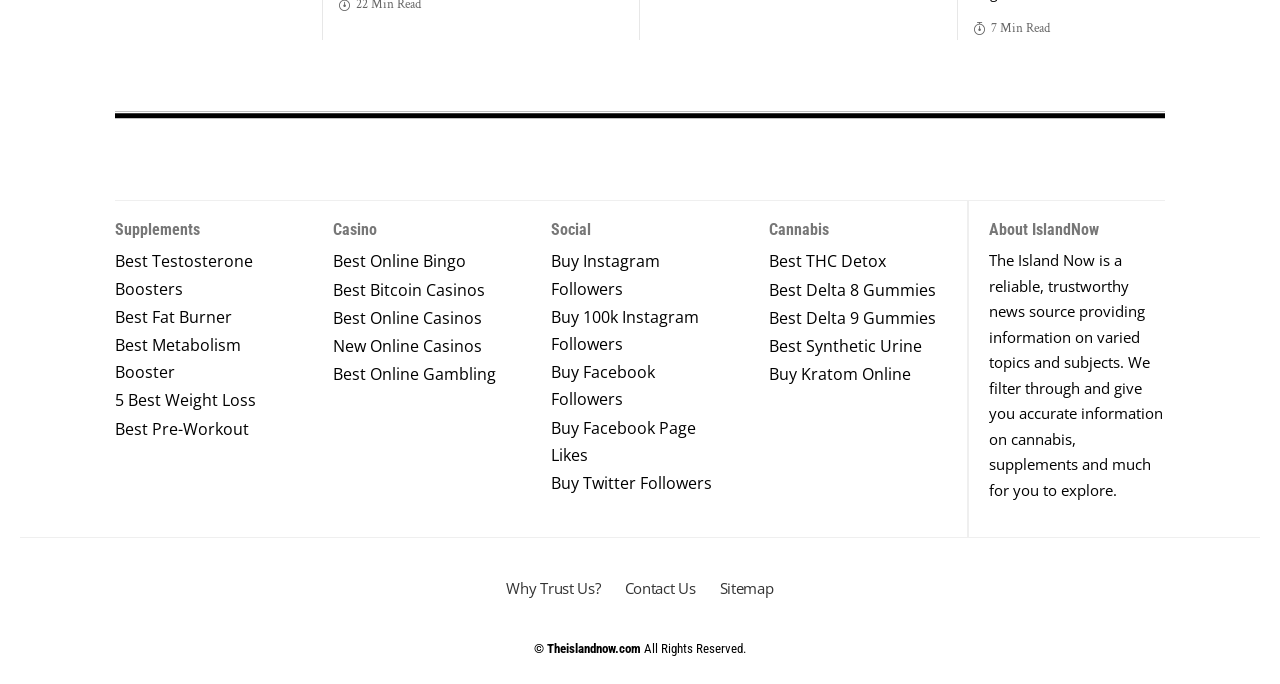Please locate the UI element described by "Sitemap" and provide its bounding box coordinates.

[0.553, 0.816, 0.614, 0.904]